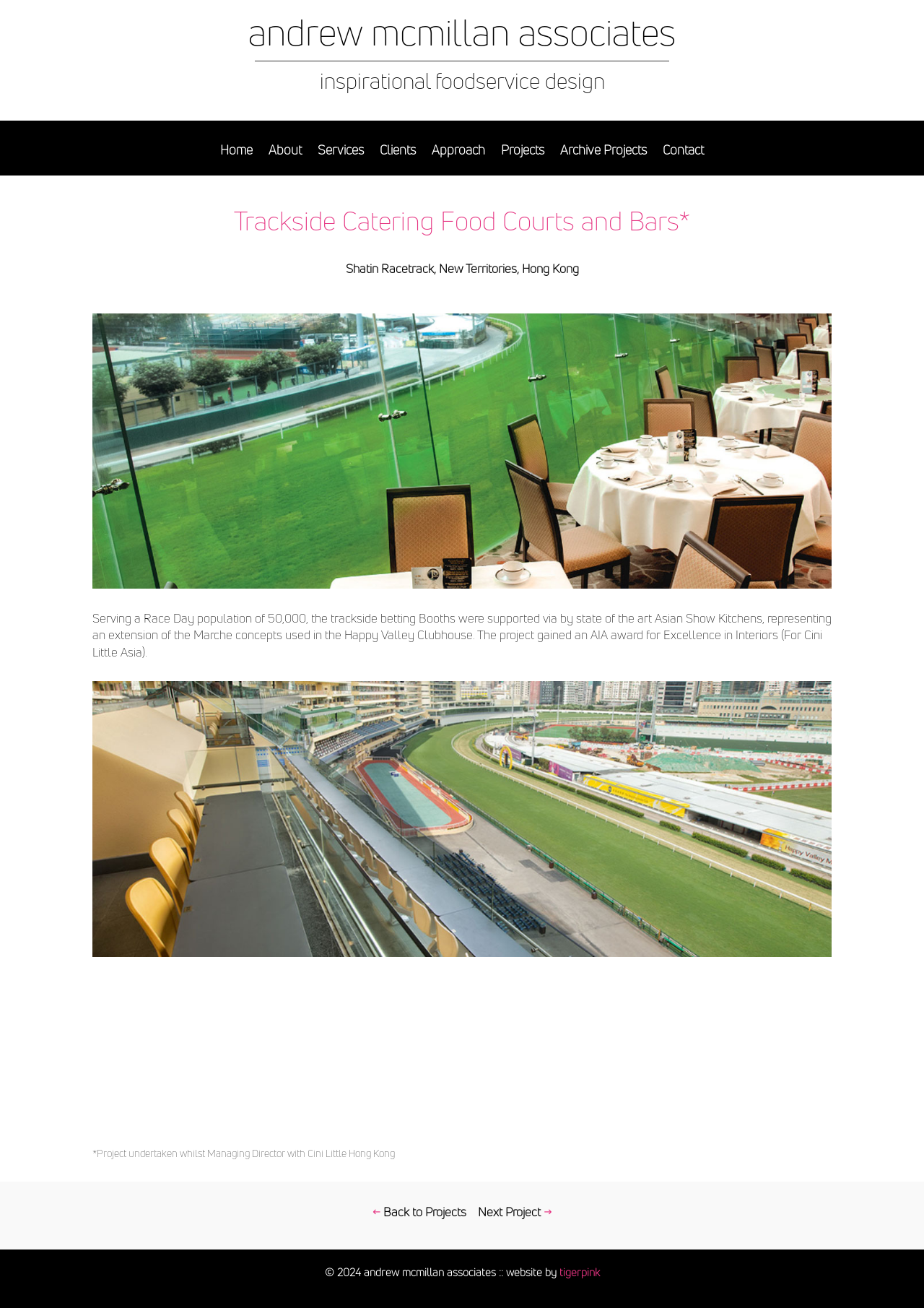How many images are on this webpage?
Look at the screenshot and give a one-word or phrase answer.

4